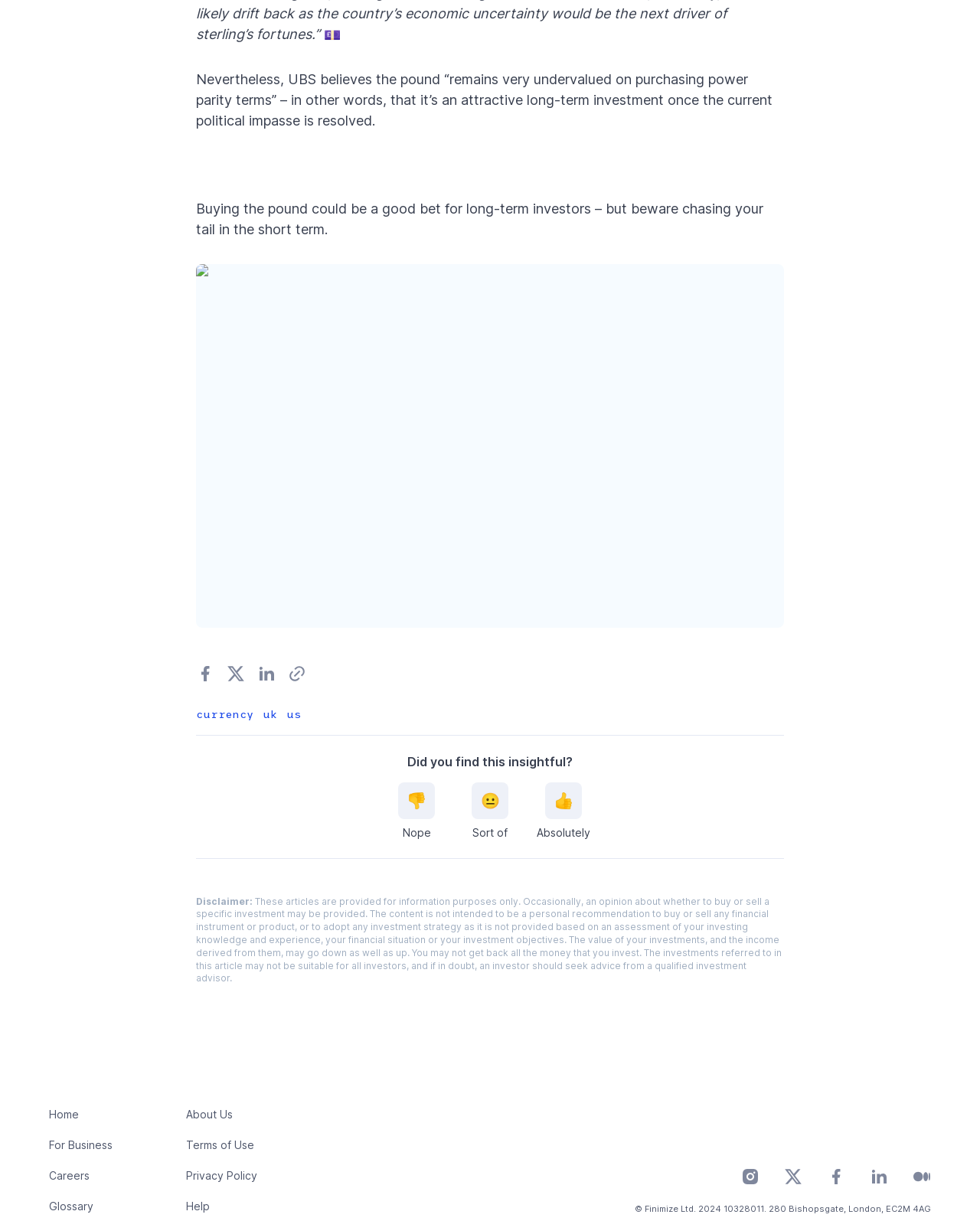What is the name of the organization behind the website?
Answer the question with a detailed and thorough explanation.

The copyright notice at the bottom of the page indicates that the website is owned by Finimize Ltd., and the address provided is 280 Bishopsgate, London, EC2M 4AG.